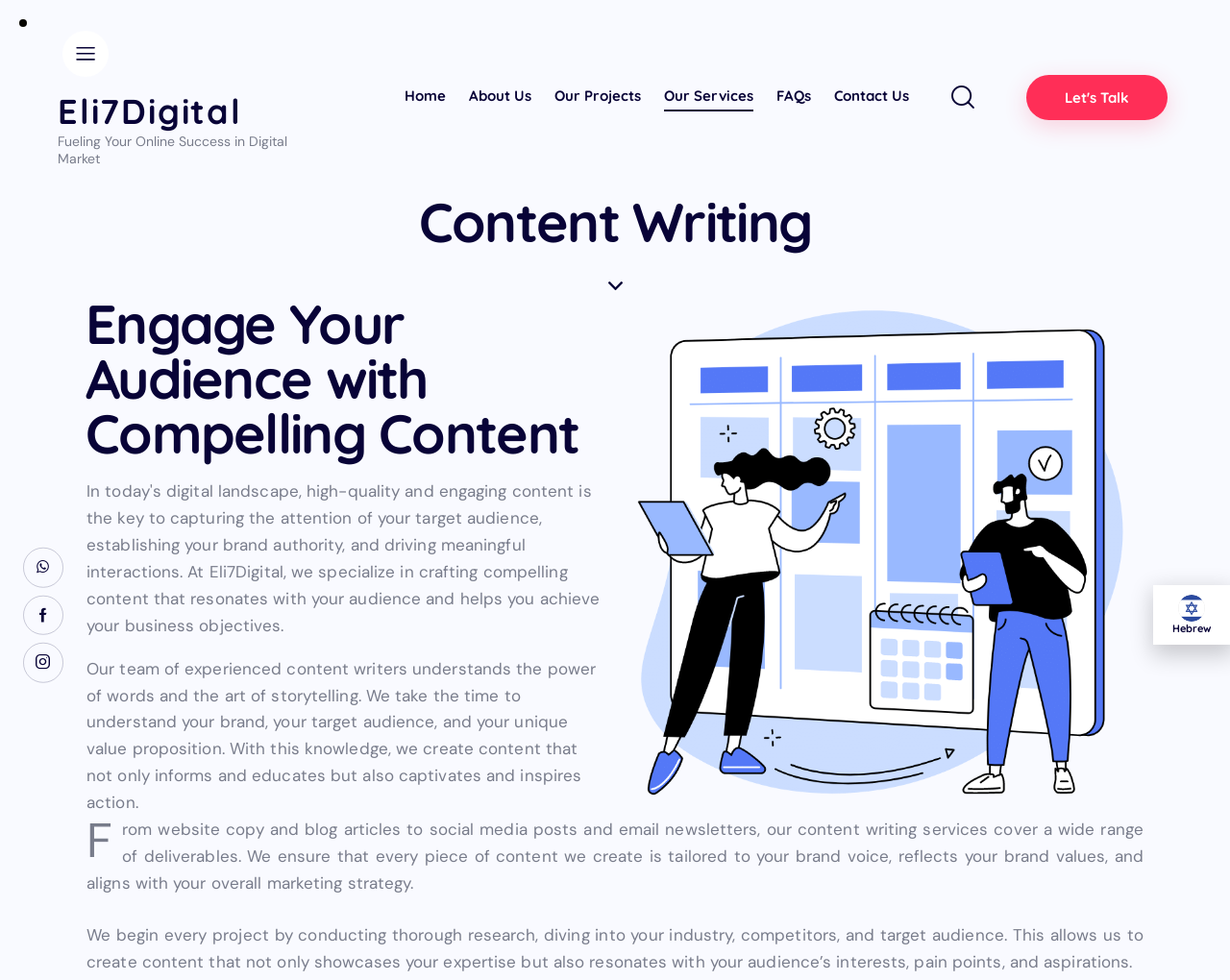Locate the bounding box coordinates of the area where you should click to accomplish the instruction: "Read the 'Content Writing' heading".

[0.34, 0.199, 0.66, 0.255]